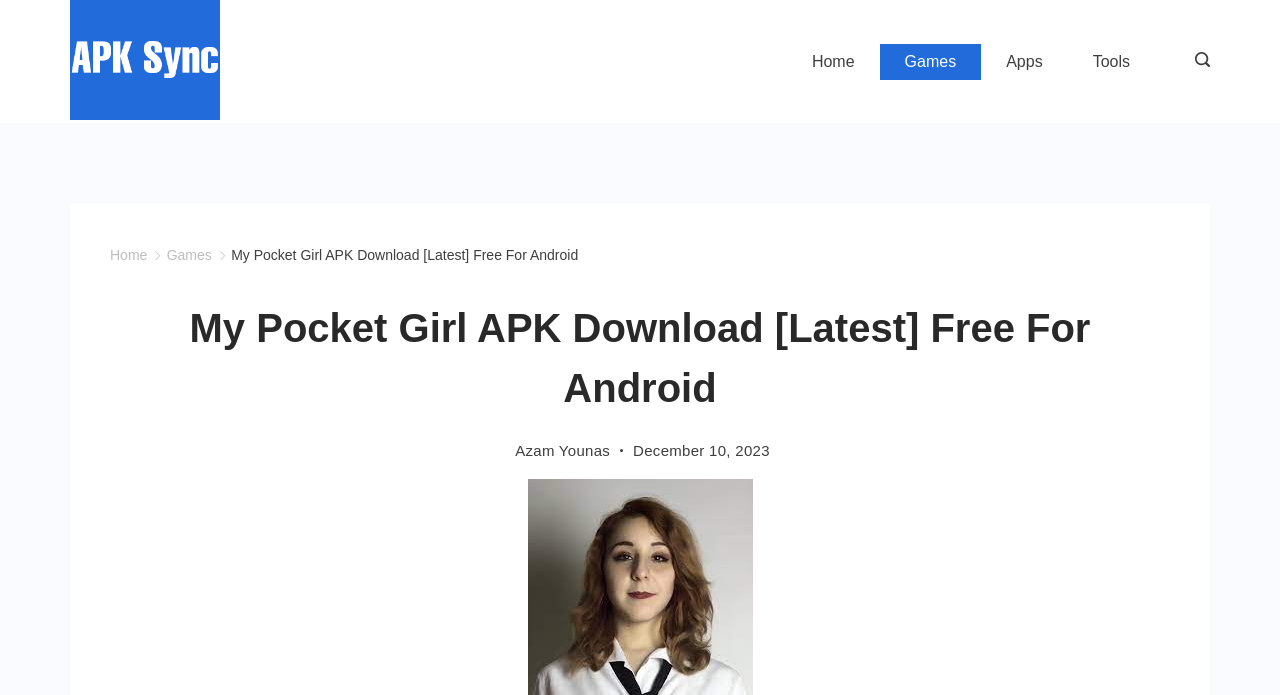Determine the coordinates of the bounding box for the clickable area needed to execute this instruction: "Contact us through 'sales@accelit.com.au'".

None